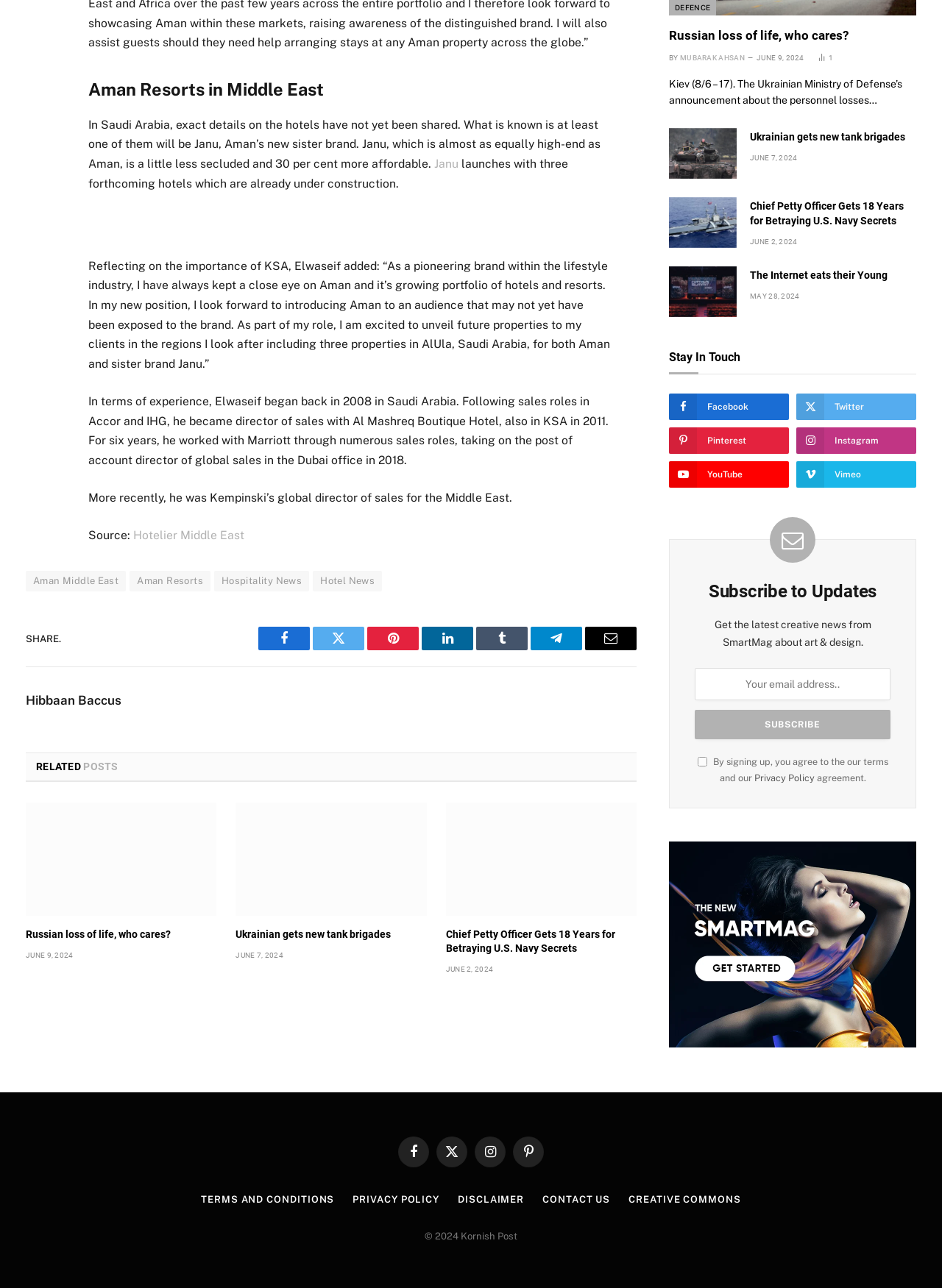Pinpoint the bounding box coordinates of the element you need to click to execute the following instruction: "Read the related post about Russian loss of life". The bounding box should be represented by four float numbers between 0 and 1, in the format [left, top, right, bottom].

[0.027, 0.623, 0.23, 0.711]